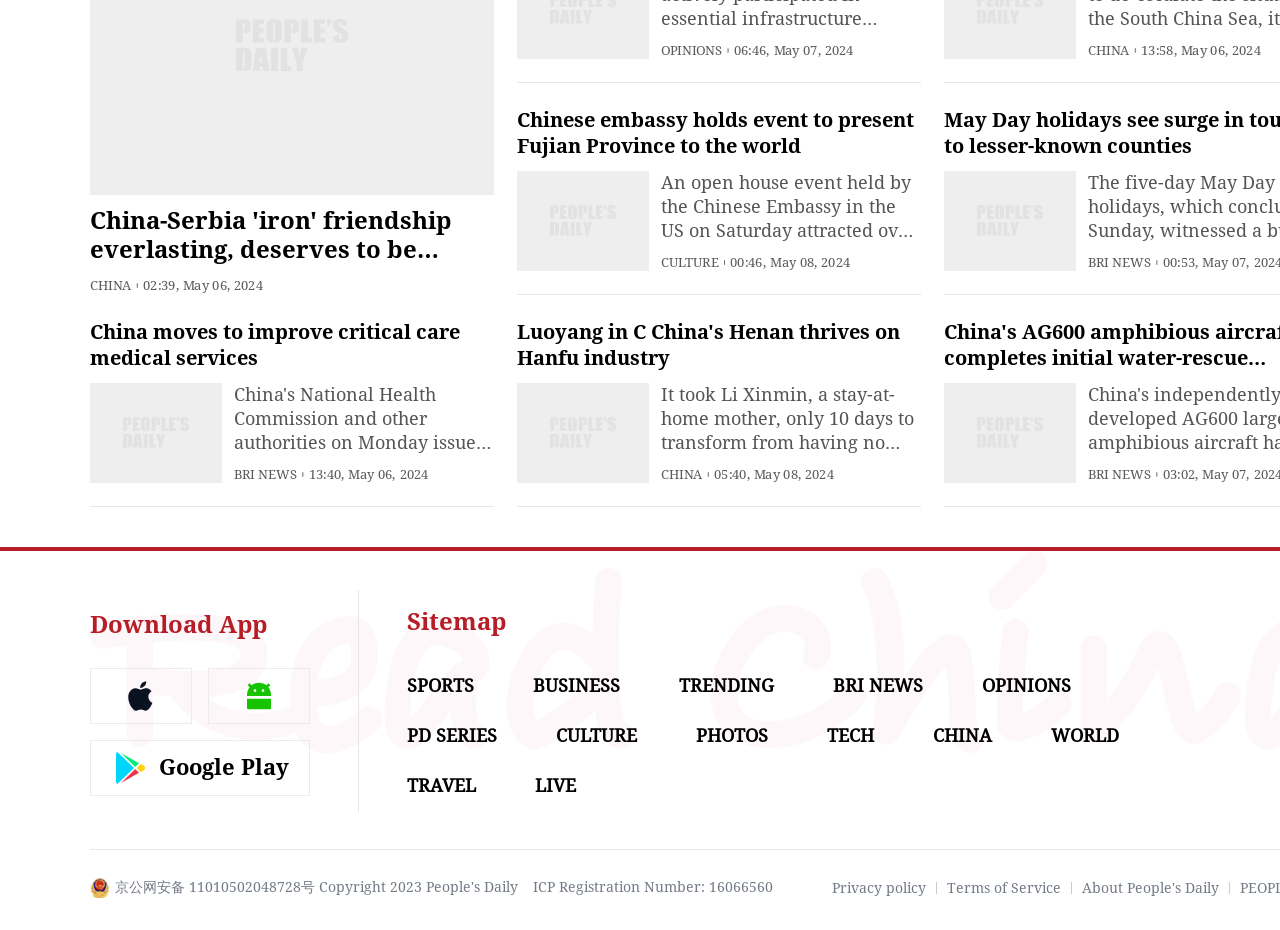Please answer the following question using a single word or phrase: What is the category of the news 'Chinese embassy holds event to present Fujian Province to the world'?

CHINA